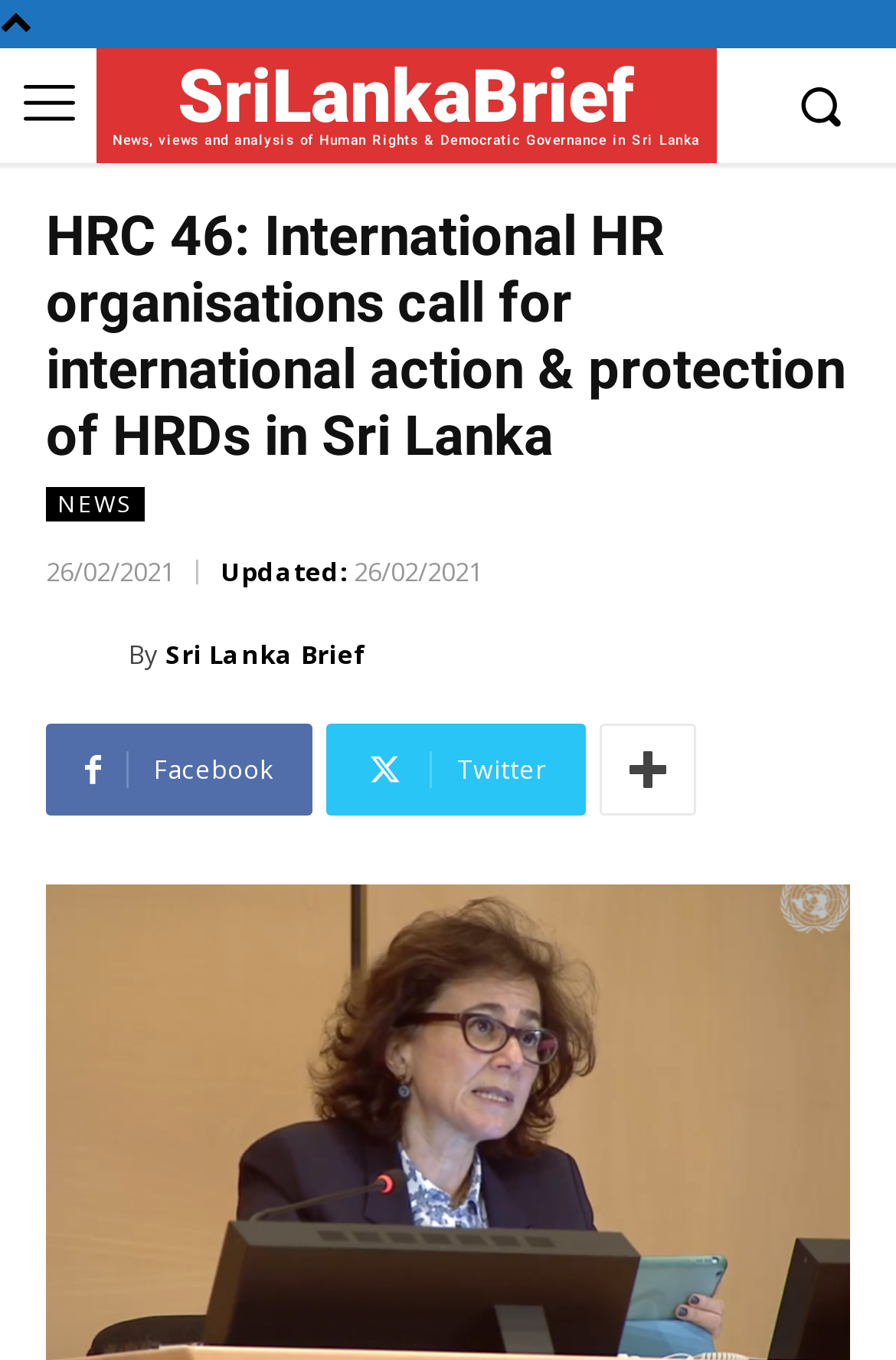Determine the bounding box coordinates for the UI element matching this description: "Electrification and energy management".

None